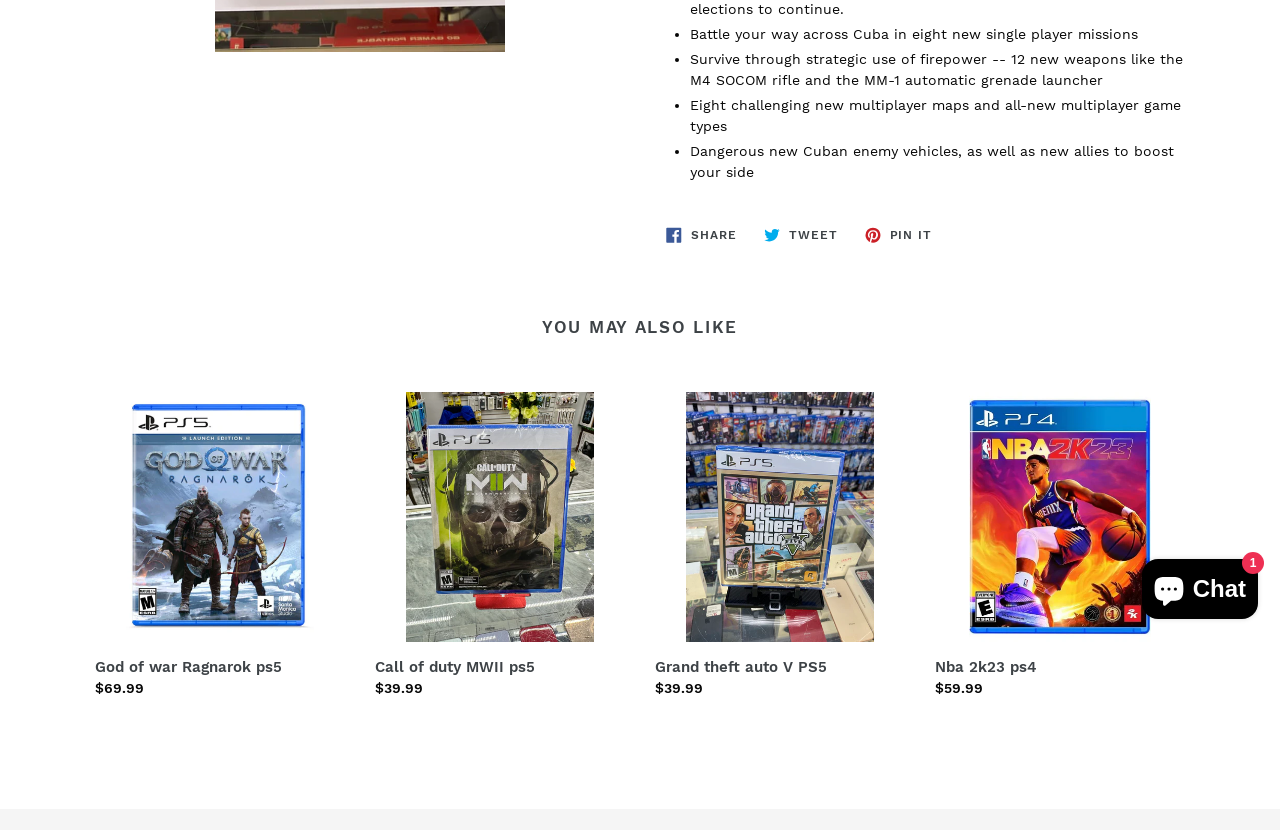Using the given element description, provide the bounding box coordinates (top-left x, top-left y, bottom-right x, bottom-right y) for the corresponding UI element in the screenshot: Nba 2k23 ps4

[0.73, 0.472, 0.926, 0.842]